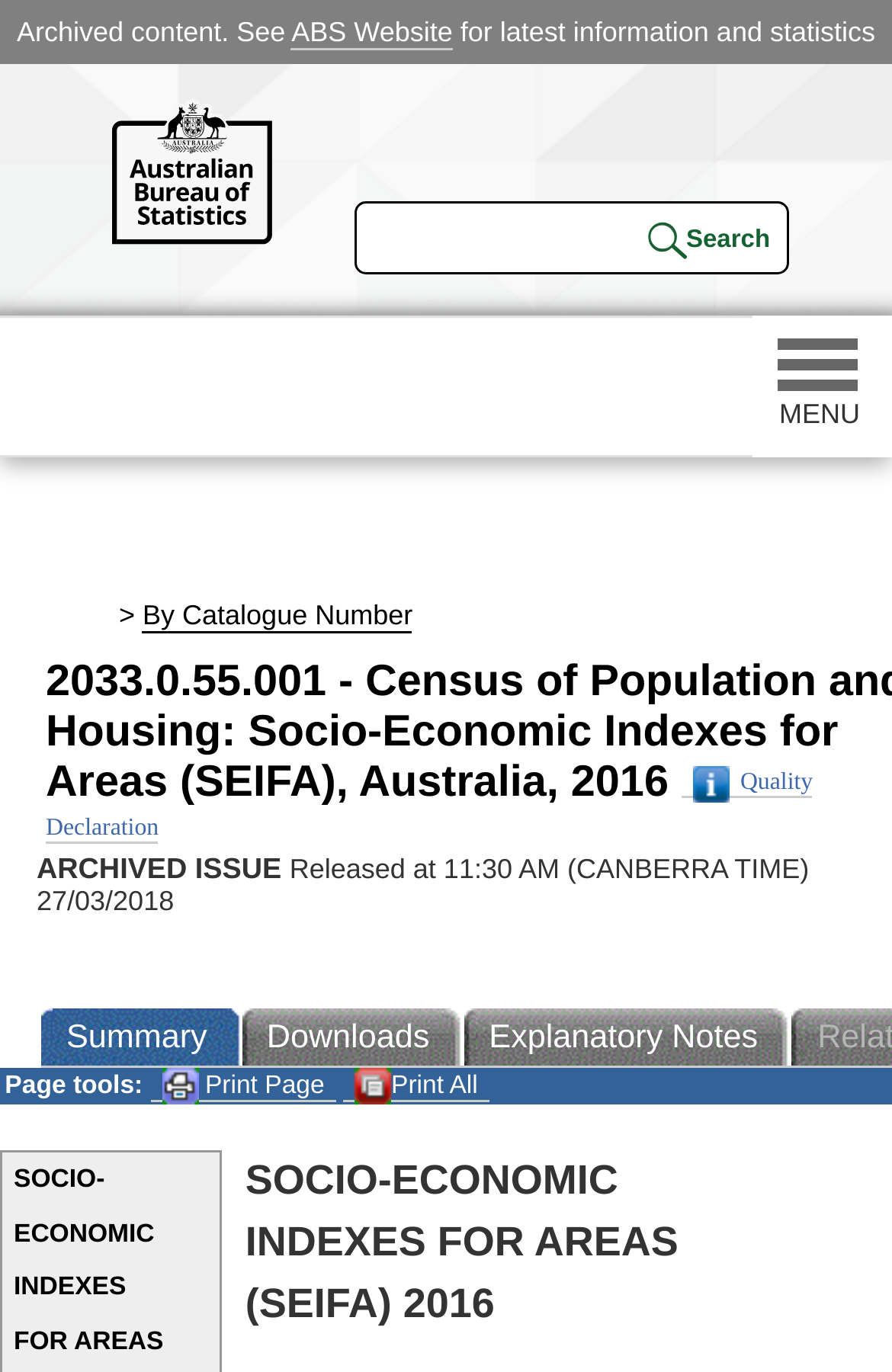Identify the bounding box coordinates of the specific part of the webpage to click to complete this instruction: "Visit ABS Website".

[0.327, 0.012, 0.507, 0.037]